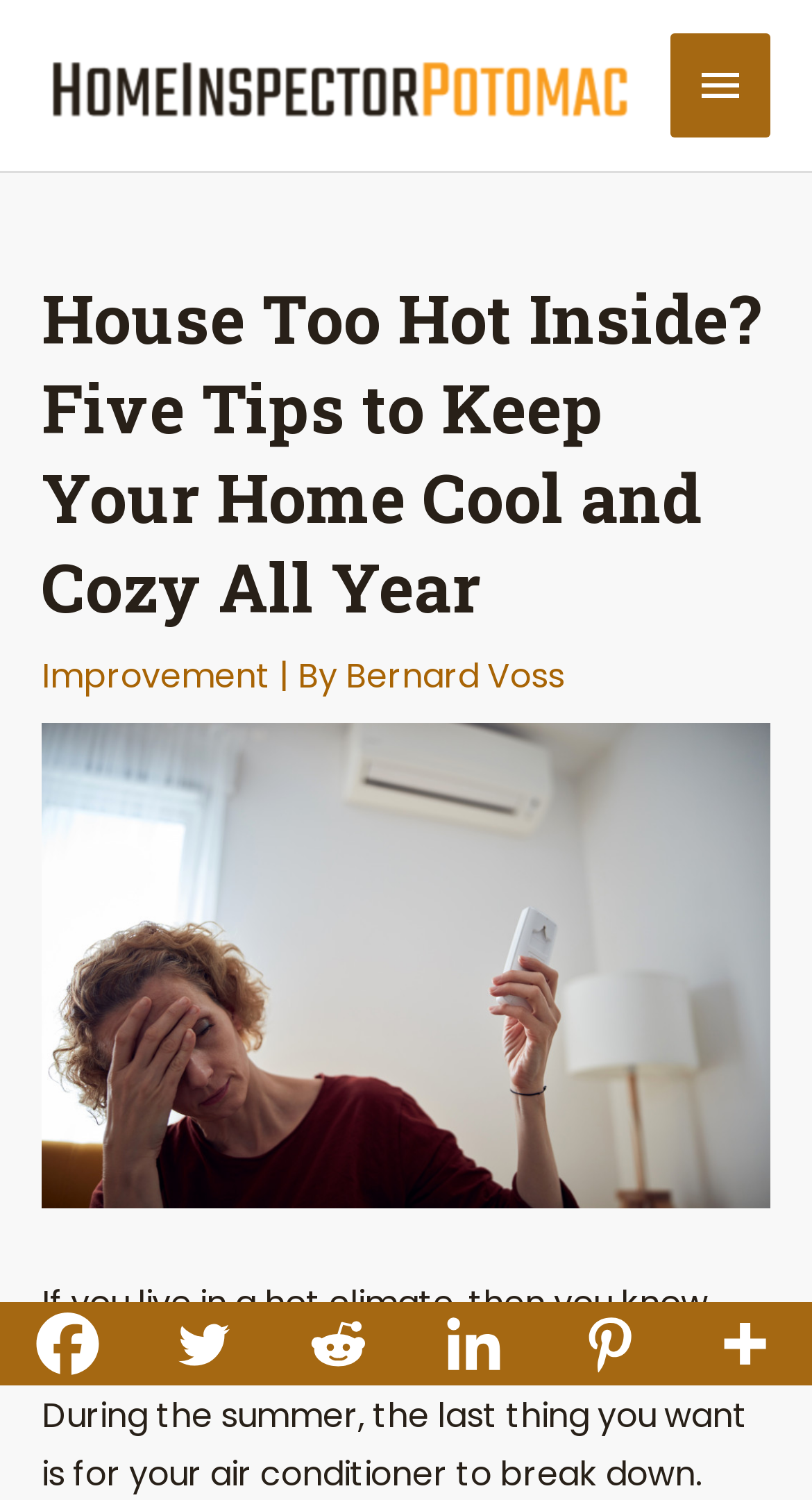What is the topic of the article?
Offer a detailed and exhaustive answer to the question.

The topic of the article can be determined by looking at the heading 'House Too Hot Inside? Five Tips to Keep Your Home Cool and Cozy All Year' which suggests that the article is about keeping homes cool.